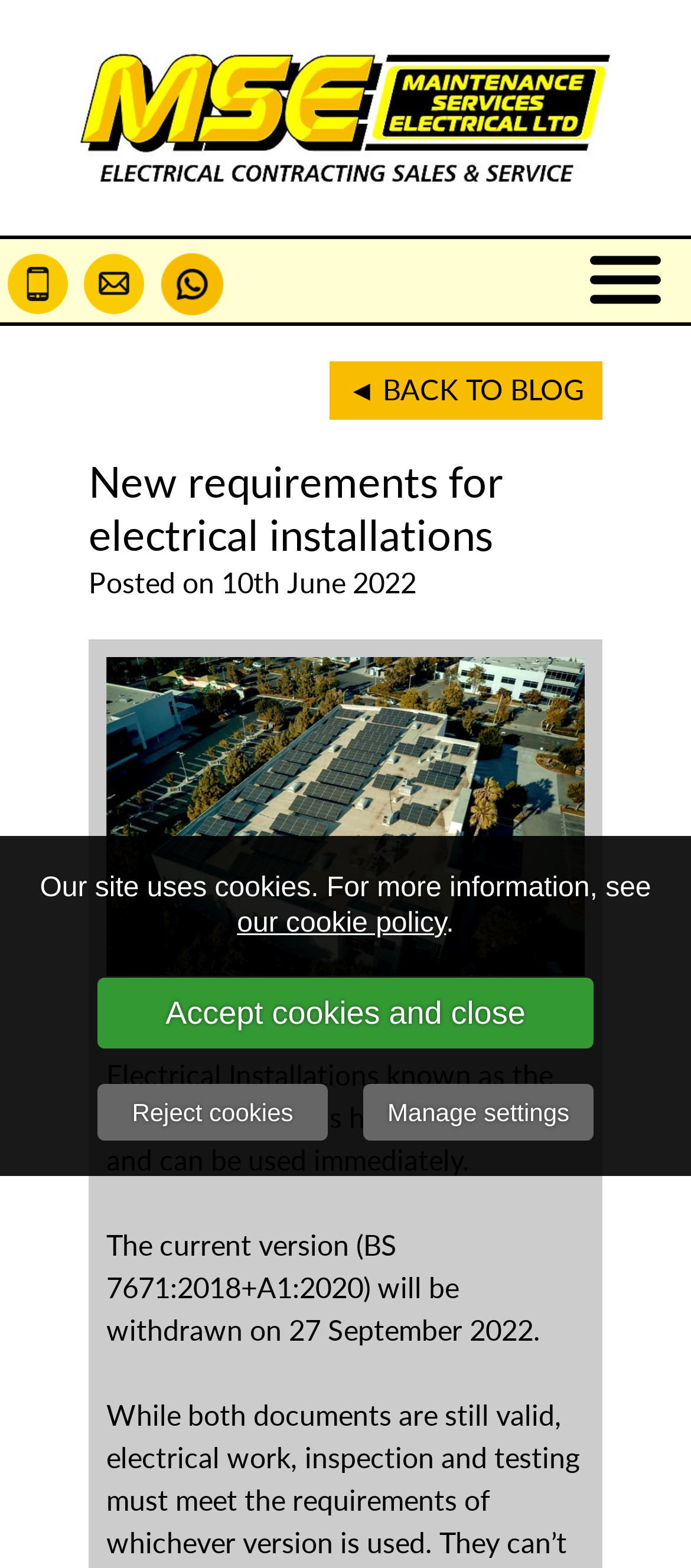Please find the bounding box for the following UI element description. Provide the coordinates in (top-left x, top-left y, bottom-right x, bottom-right y) format, with values between 0 and 1: Back to blog

[0.477, 0.23, 0.872, 0.268]